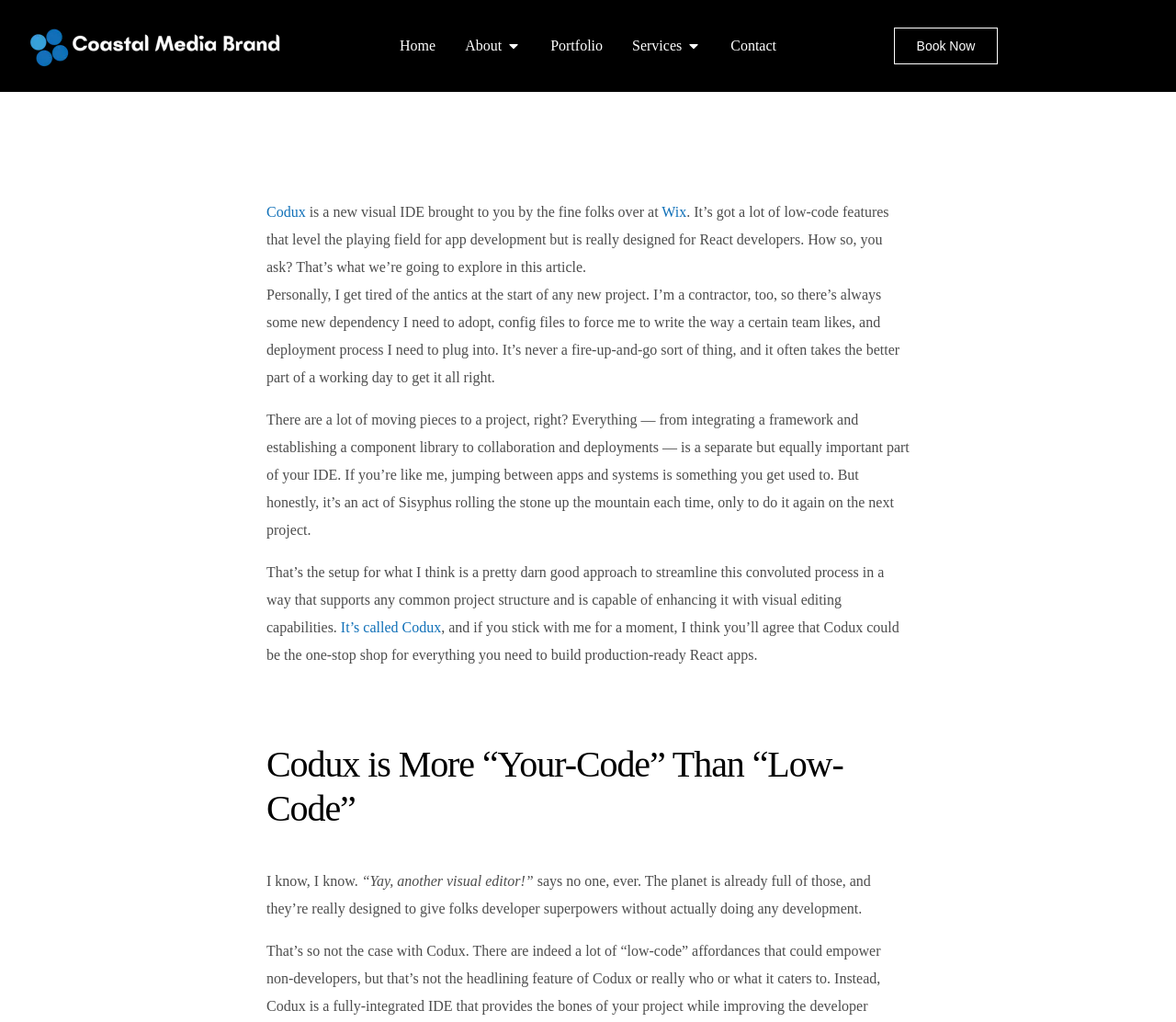Locate the bounding box coordinates of the item that should be clicked to fulfill the instruction: "Read more about Codux".

[0.29, 0.606, 0.375, 0.621]